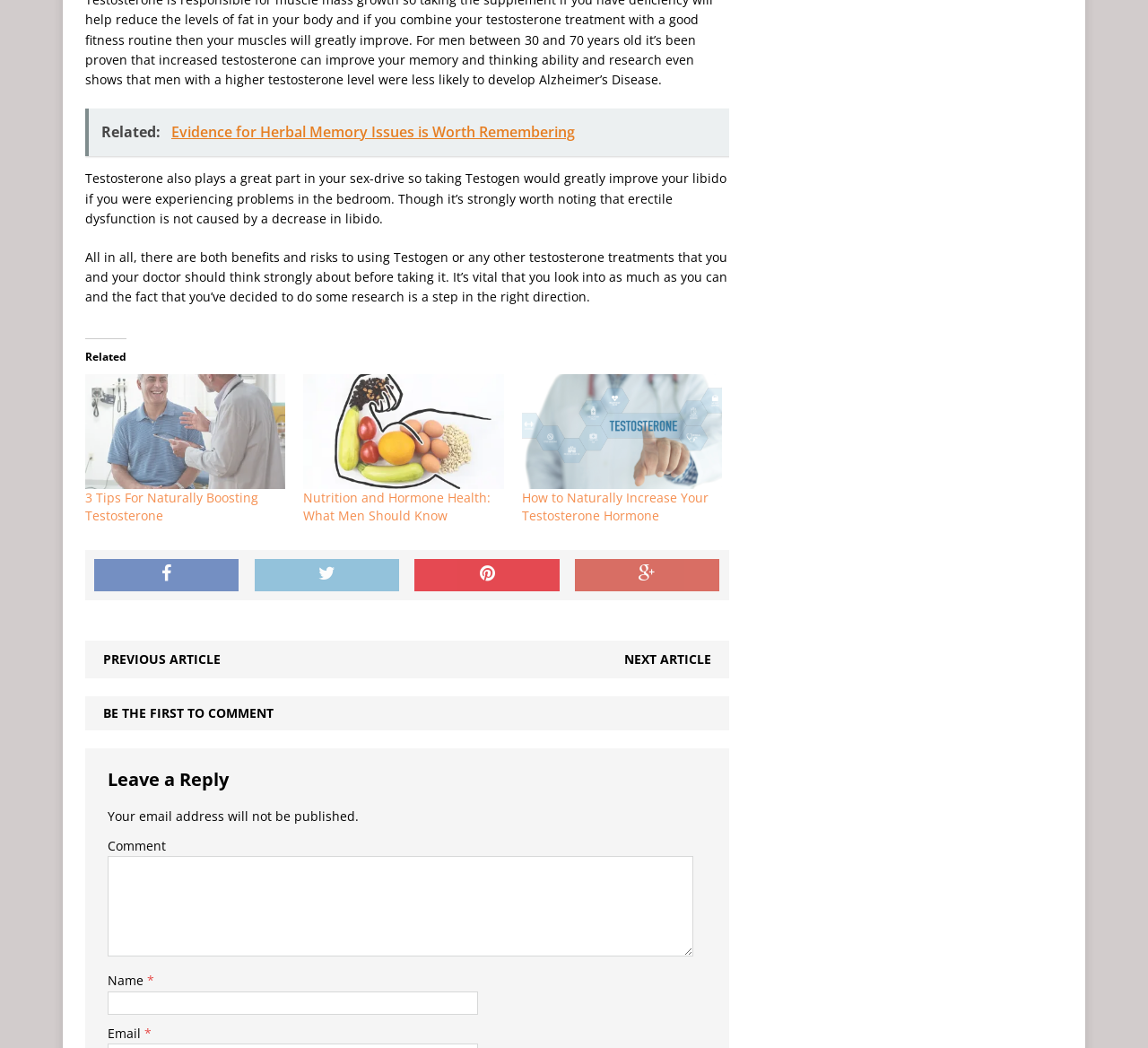What is the topic of the article?
Give a detailed explanation using the information visible in the image.

The topic of the article can be inferred from the static text elements, which mention 'Testosterone' and its effects on libido and erectile dysfunction.